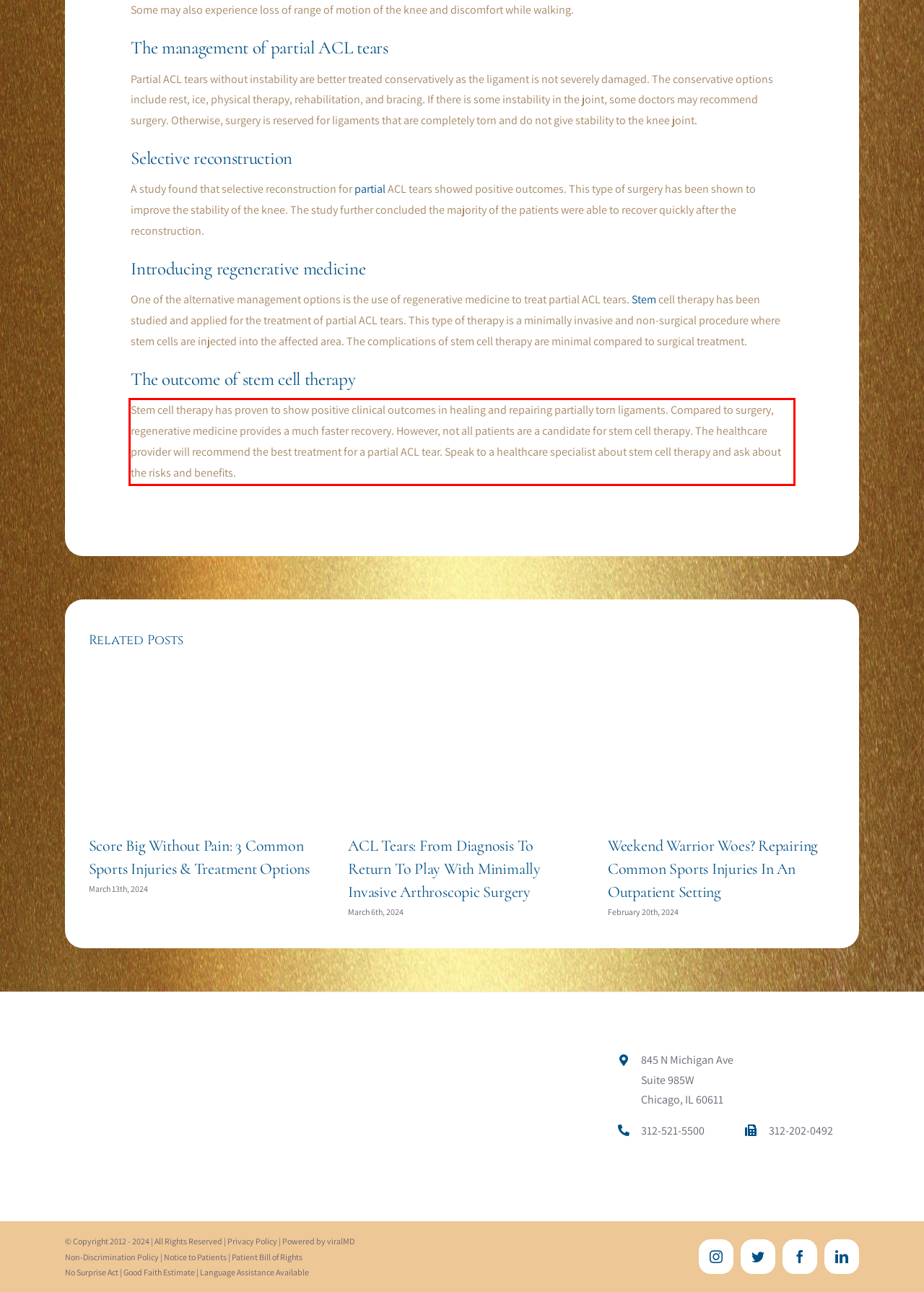Identify and extract the text within the red rectangle in the screenshot of the webpage.

Stem cell therapy has proven to show positive clinical outcomes in healing and repairing partially torn ligaments. Compared to surgery, regenerative medicine provides a much faster recovery. However, not all patients are a candidate for stem cell therapy. The healthcare provider will recommend the best treatment for a partial ACL tear. Speak to a healthcare specialist about stem cell therapy and ask about the risks and benefits.